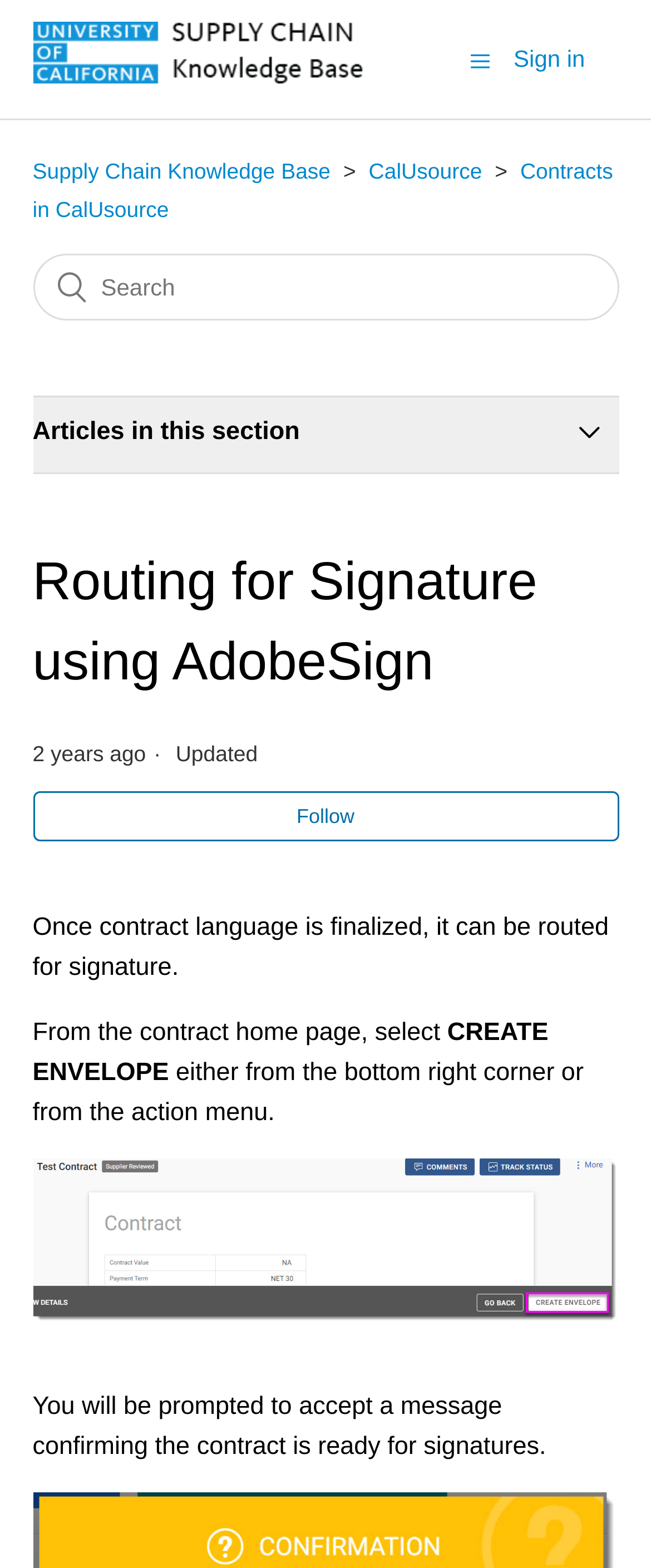Identify the bounding box coordinates for the element that needs to be clicked to fulfill this instruction: "Toggle navigation menu". Provide the coordinates in the format of four float numbers between 0 and 1: [left, top, right, bottom].

[0.722, 0.024, 0.753, 0.053]